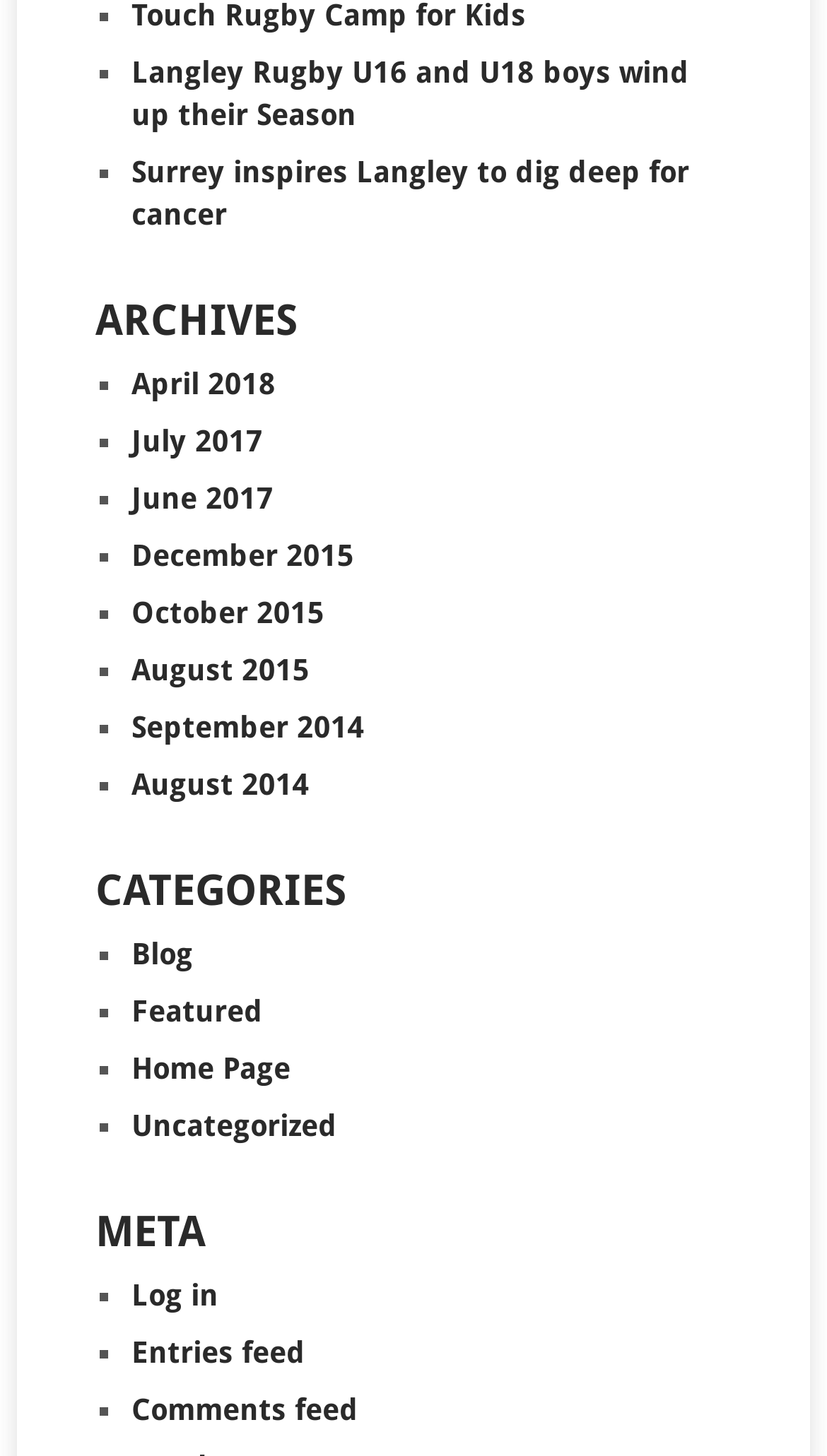How many archives are available?
Provide a comprehensive and detailed answer to the question.

I counted the number of links under the 'ARCHIVES' heading, and there are 9 links with different dates.